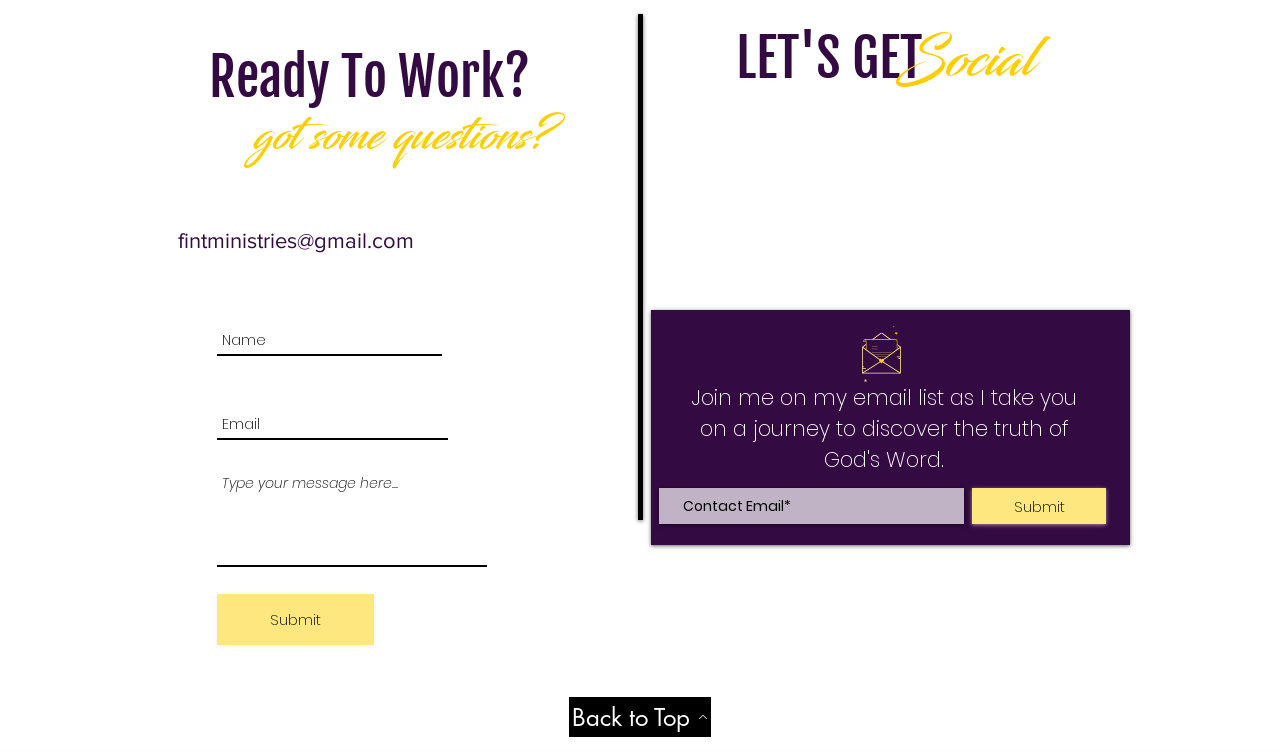Pinpoint the bounding box coordinates of the element you need to click to execute the following instruction: "Join the email list". The bounding box should be represented by four float numbers between 0 and 1, in the format [left, top, right, bottom].

[0.759, 0.65, 0.864, 0.697]